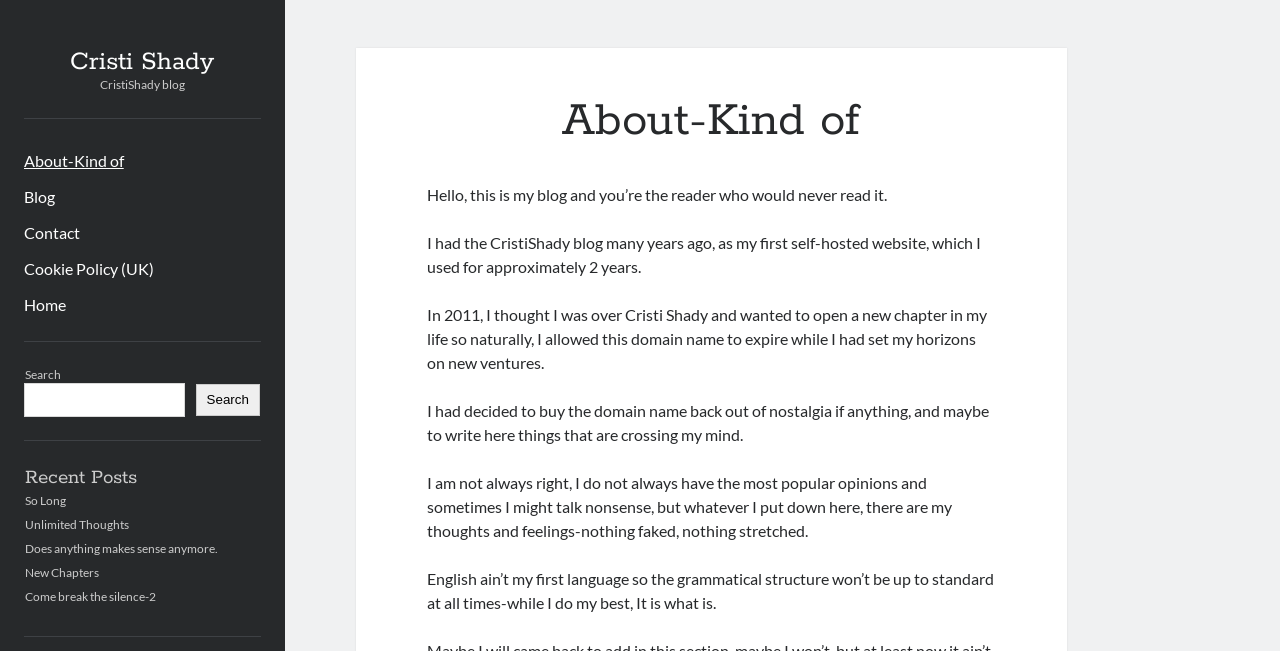Give a detailed account of the webpage, highlighting key information.

This webpage is about Cristi Shady's blog, with a focus on the "About-Kind of" section. At the top left, there is a link to "Cristi Shady" and a static text "CristiShady blog" next to it. Below these elements, there are five links: "About-Kind of", "Blog", "Contact", "Cookie Policy (UK)", and "Home", aligned horizontally.

On the left side of the page, there is a sidebar with a heading "Sidebar" at the top. Below the heading, there is a search bar with a static text "Search" and a searchbox. A "Search" button is located to the right of the searchbox. Further down, there is a heading "Recent Posts" followed by five links to recent blog posts: "So Long", "Unlimited Thoughts", "Does anything makes sense anymore.", "New Chapters", and "Come break the silence-2".

The main content of the page is on the right side, with a heading "About-Kind of" at the top. Below the heading, there are five paragraphs of text that introduce Cristi Shady's blog and writing style. The text explains that this is a personal blog where Cristi Shady shares their thoughts and feelings, and that the grammatical structure may not always be perfect due to English not being their first language.